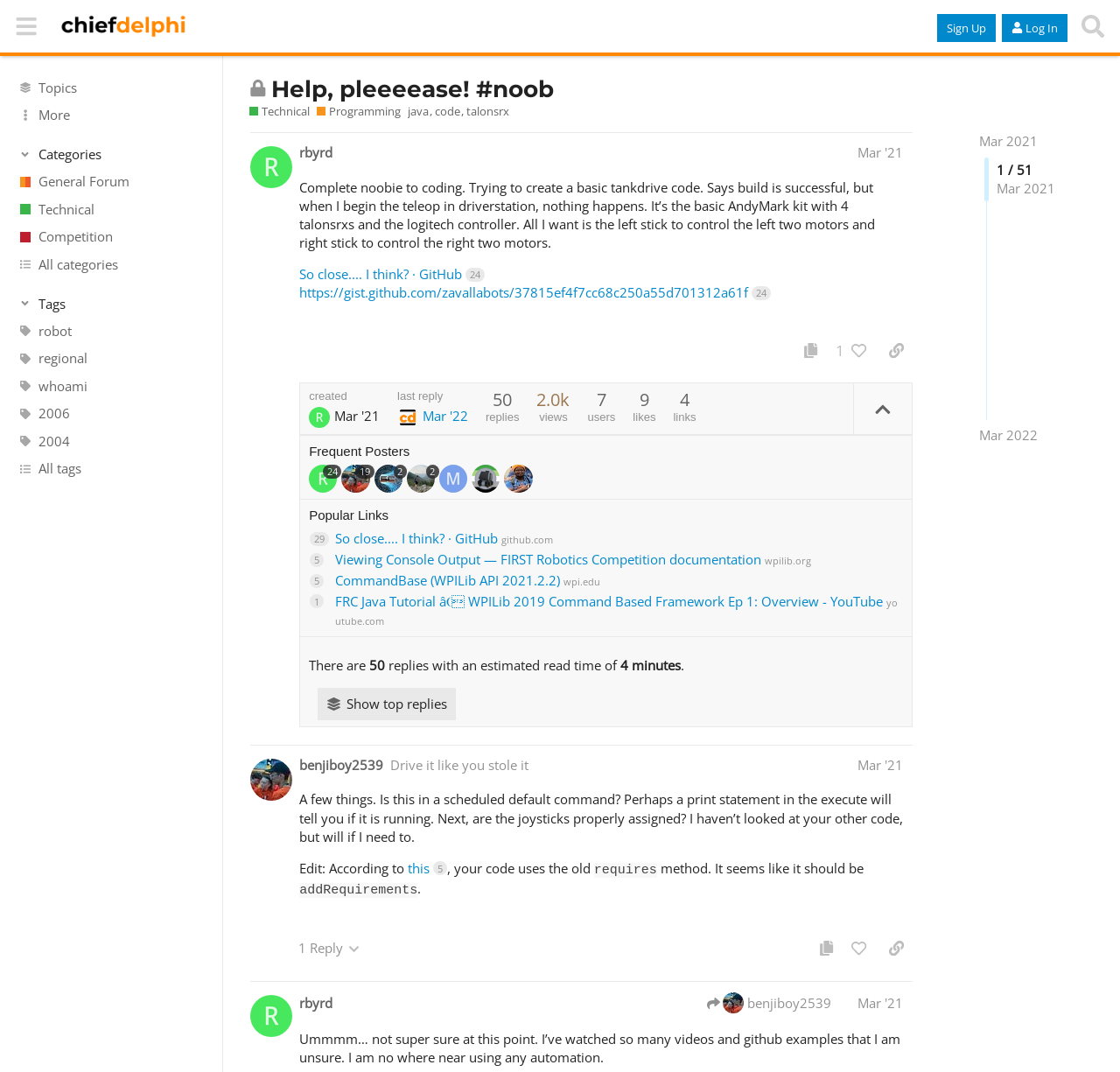Based on the element description "talonsrx", predict the bounding box coordinates of the UI element.

[0.416, 0.096, 0.455, 0.111]